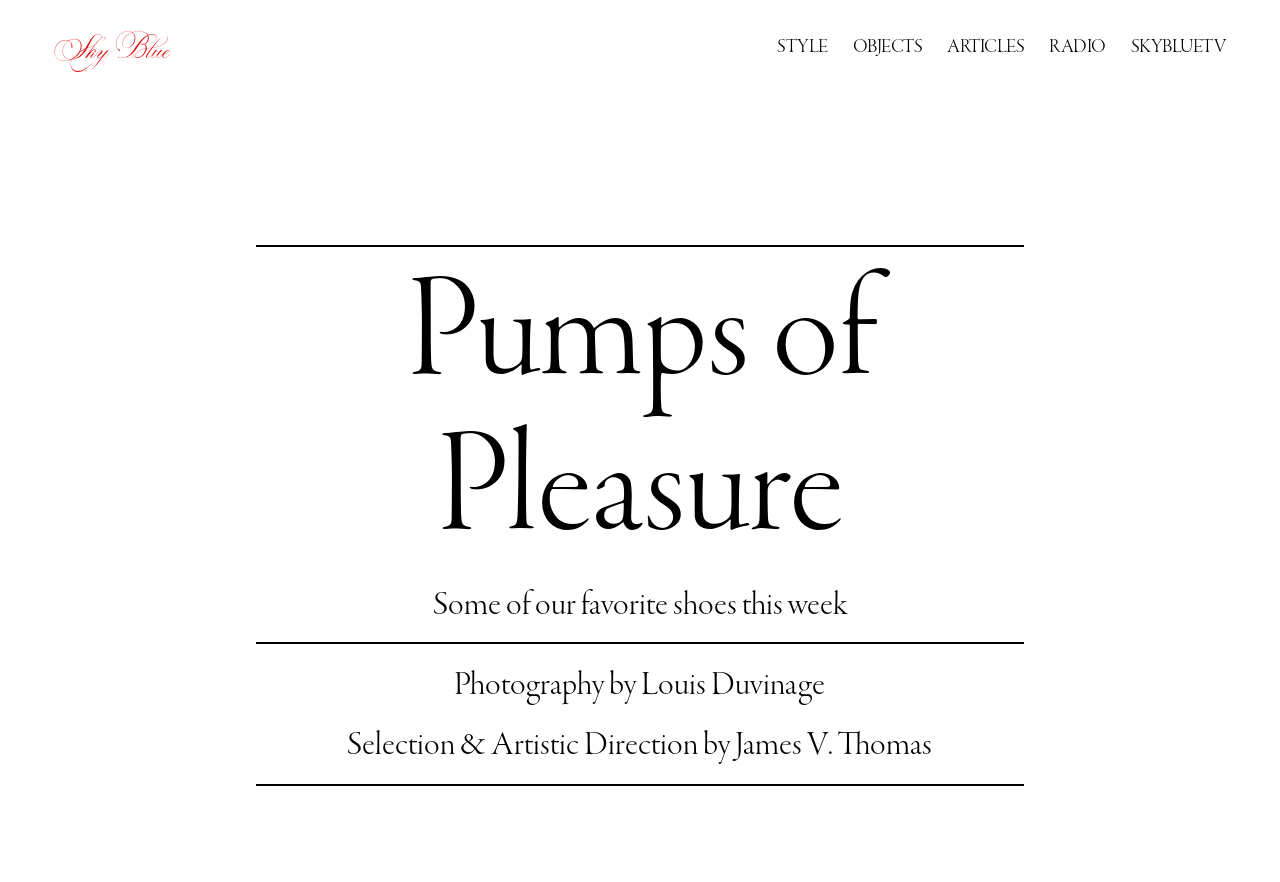Find and provide the bounding box coordinates for the UI element described with: "SkyBlueTV".

[0.873, 0.041, 0.957, 0.065]